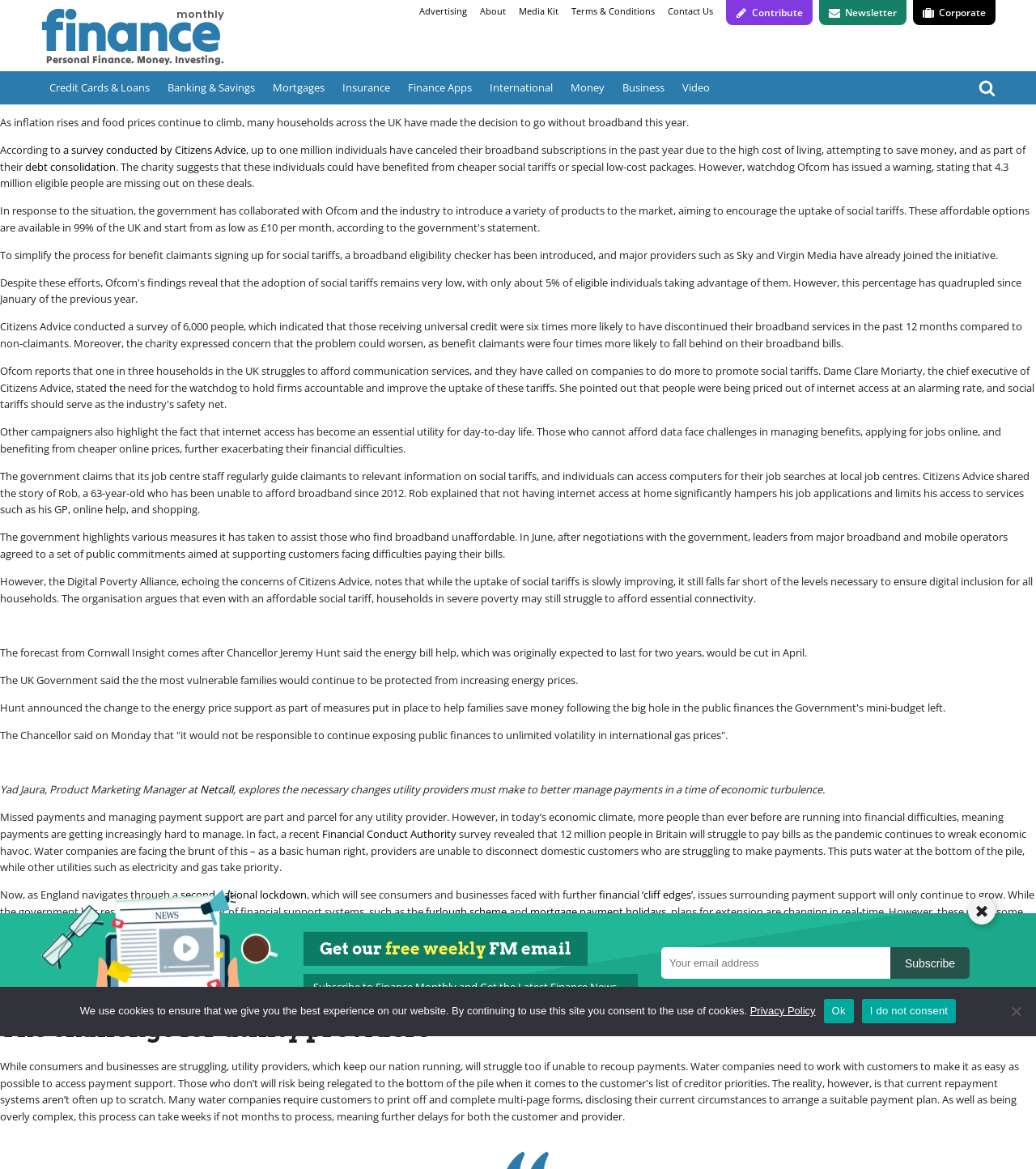What is the name of the organization that conducted a survey on broadband cancellations?
Examine the image and provide an in-depth answer to the question.

According to the article, Citizens Advice conducted a survey of 6,000 people, which found that those receiving universal credit were six times more likely to have discontinued their broadband services in the past 12 months compared to non-claimants.